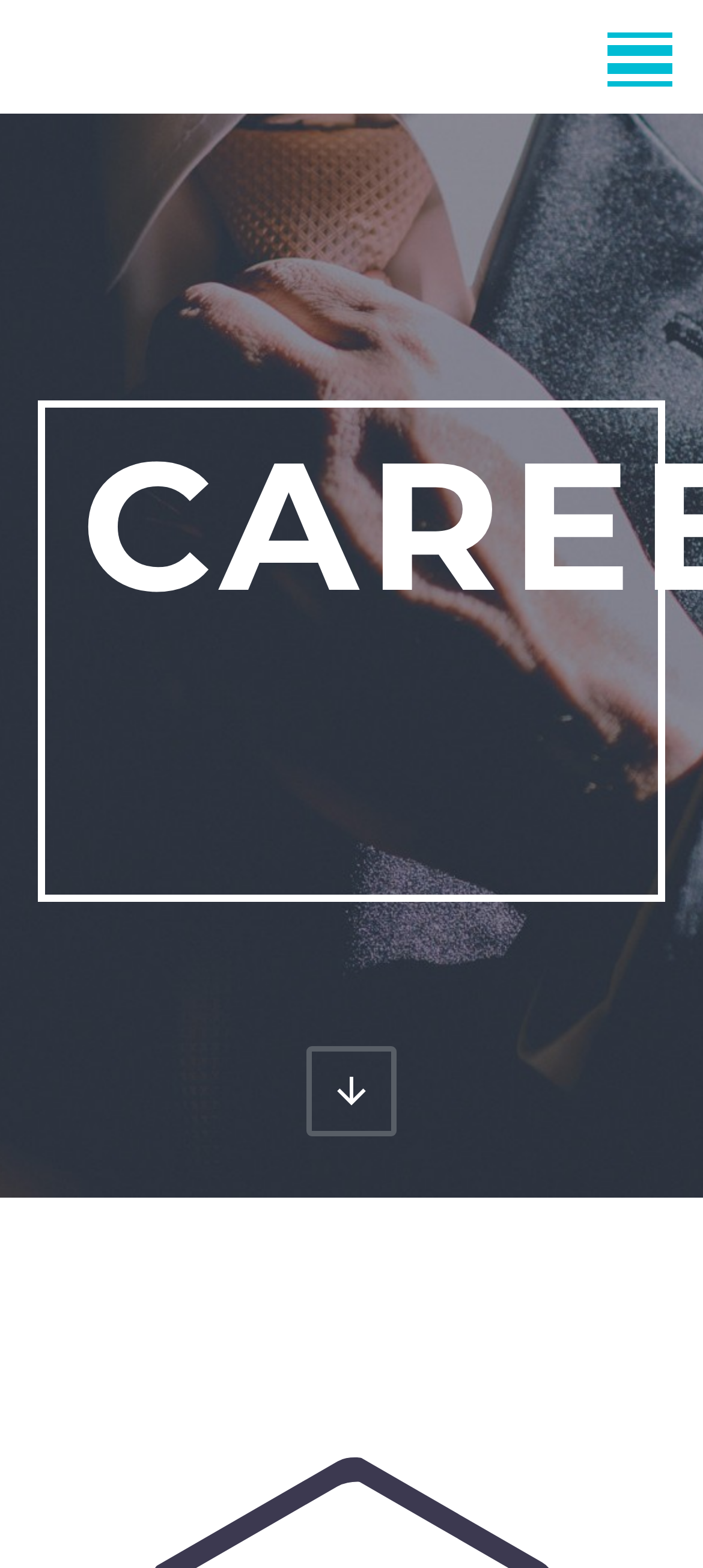How many elements are in the top navigation bar?
Give a single word or phrase as your answer by examining the image.

2